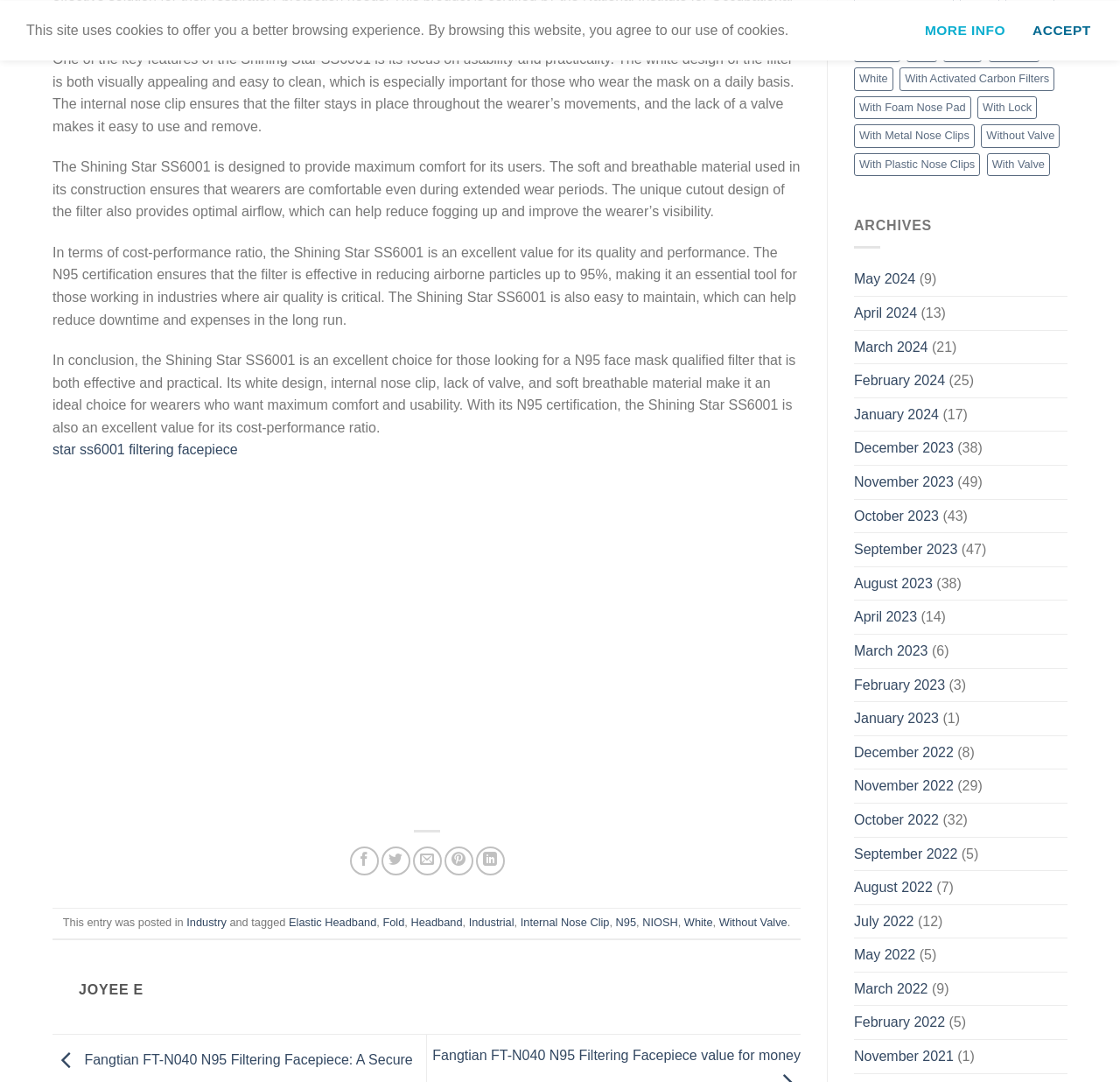What is the unique feature of the filter's design?
Please provide a single word or phrase as the answer based on the screenshot.

Cutout design for optimal airflow